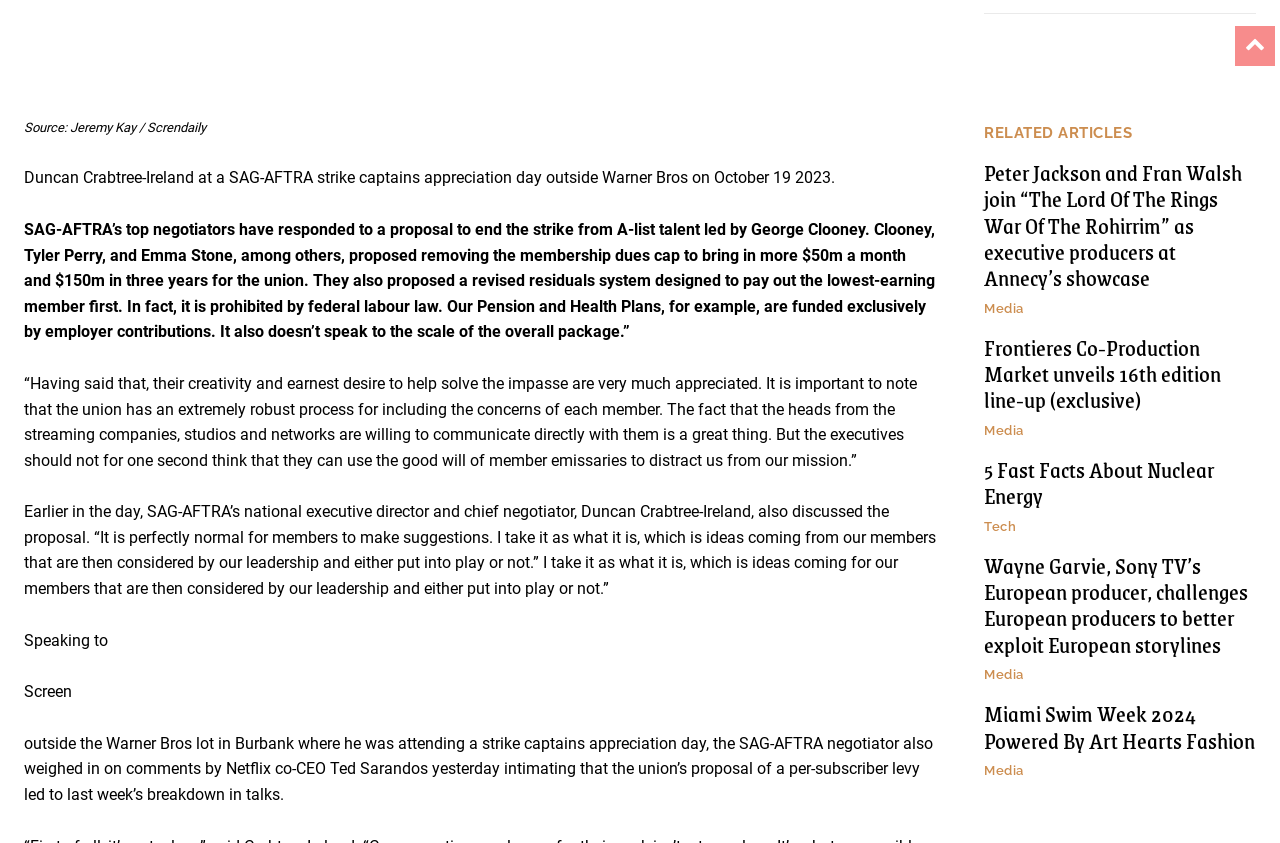Provide the bounding box coordinates of the HTML element this sentence describes: "Media".

[0.769, 0.793, 0.8, 0.808]